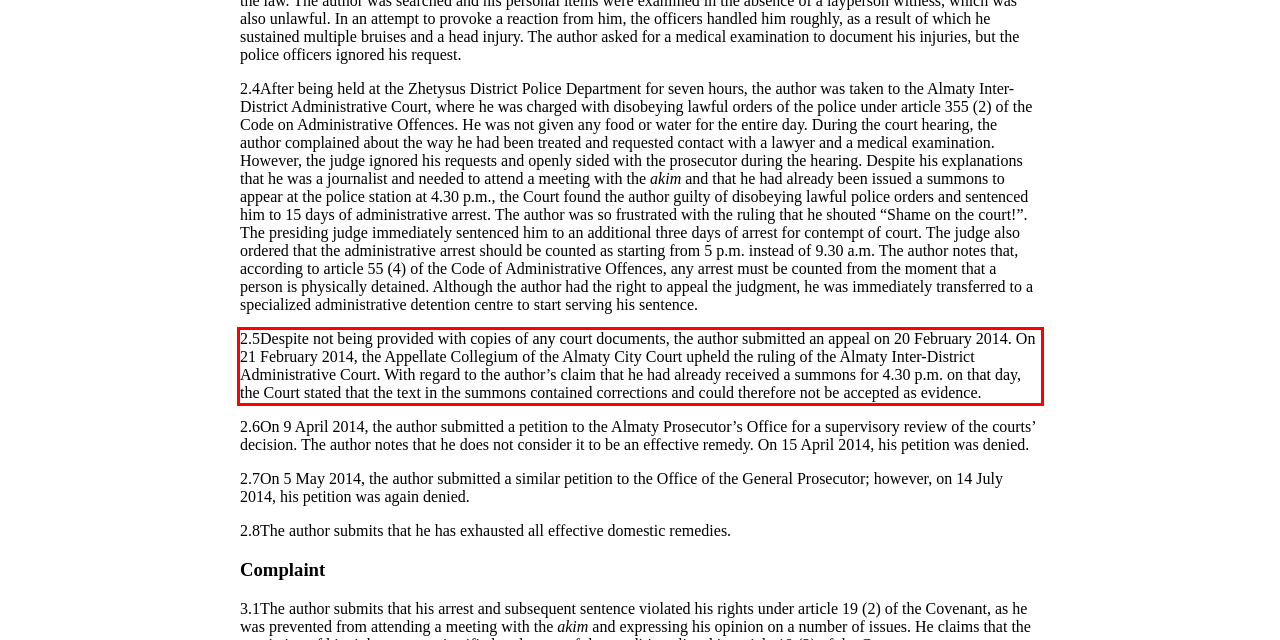Given the screenshot of the webpage, identify the red bounding box, and recognize the text content inside that red bounding box.

2.5Despite not being provided with copies of any court documents, the author submitted an appeal on 20 February 2014. On 21 February 2014, the Appellate Collegium of the Almaty City Court upheld the ruling of the Almaty Inter-District Administrative Court. With regard to the author’s claim that he had already received a summons for 4.30 p.m. on that day, the Court stated that the text in the summons contained corrections and could therefore not be accepted as evidence.